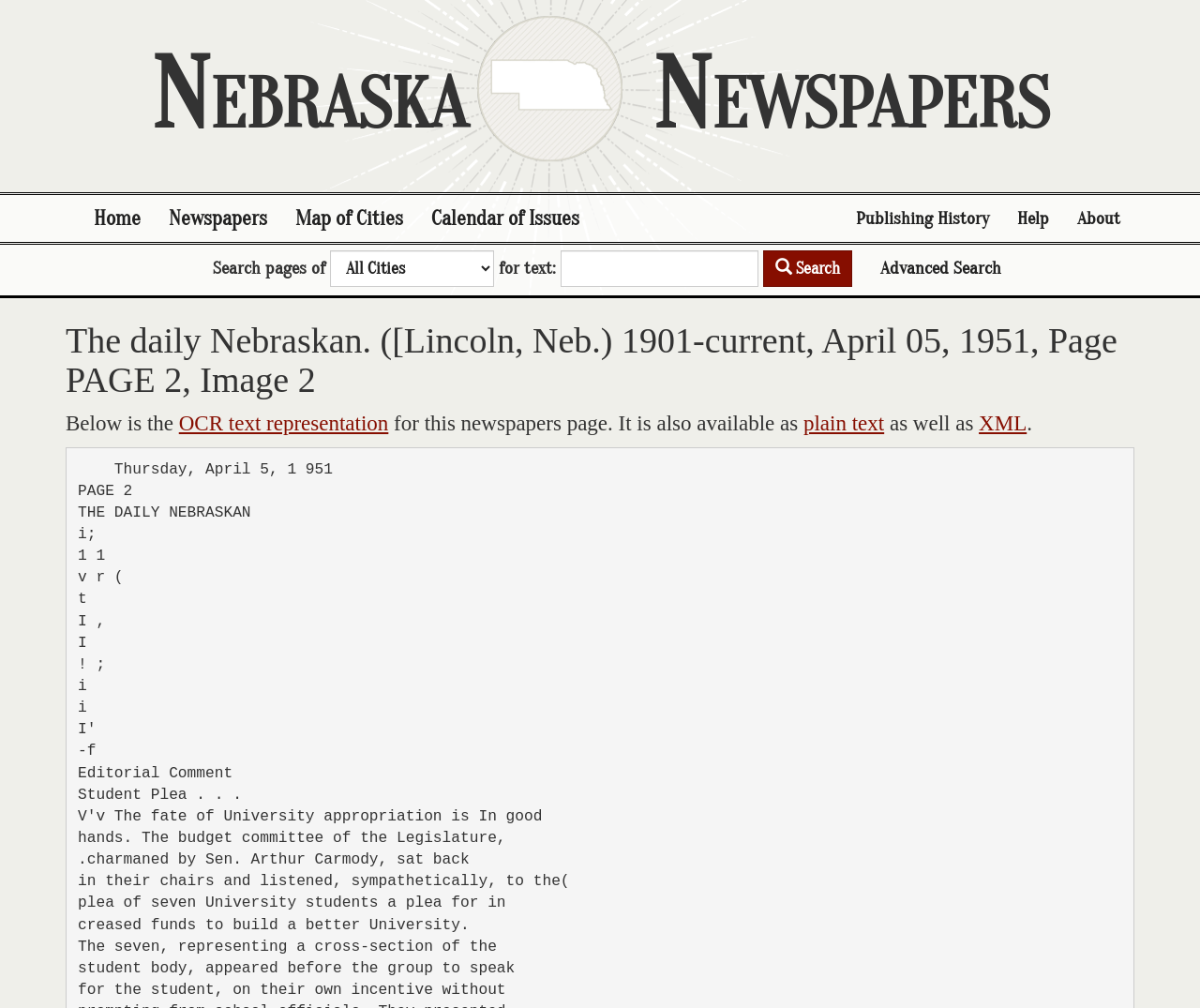What is the purpose of the search box?
Please provide a comprehensive answer to the question based on the webpage screenshot.

I found the answer by looking at the static text element that says 'Search pages of' and the search box element next to it, which suggests that the search box is used to search pages of newspapers.